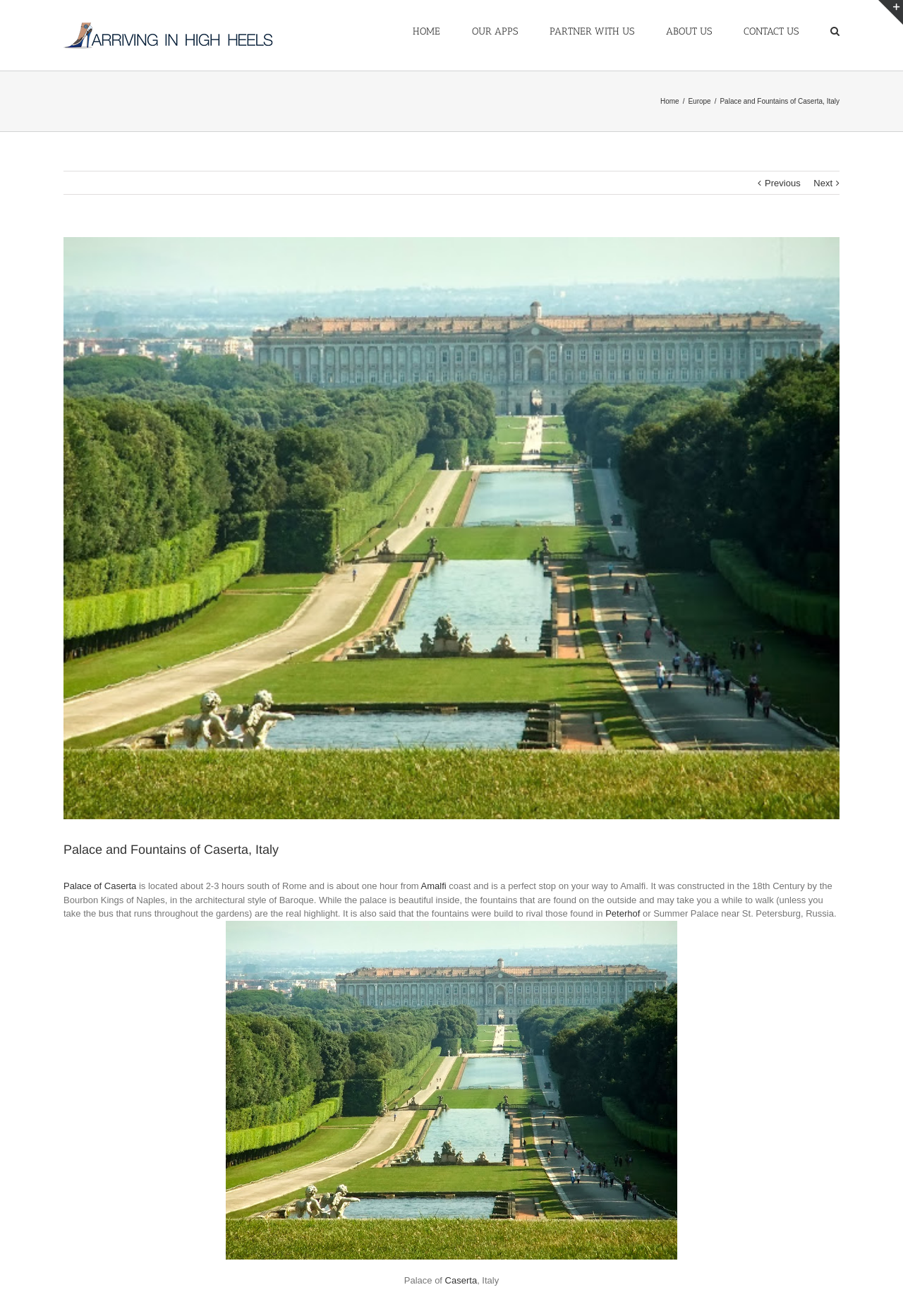Using the element description: "Net Shape Composites", determine the bounding box coordinates. The coordinates should be in the format [left, top, right, bottom], with values between 0 and 1.

None